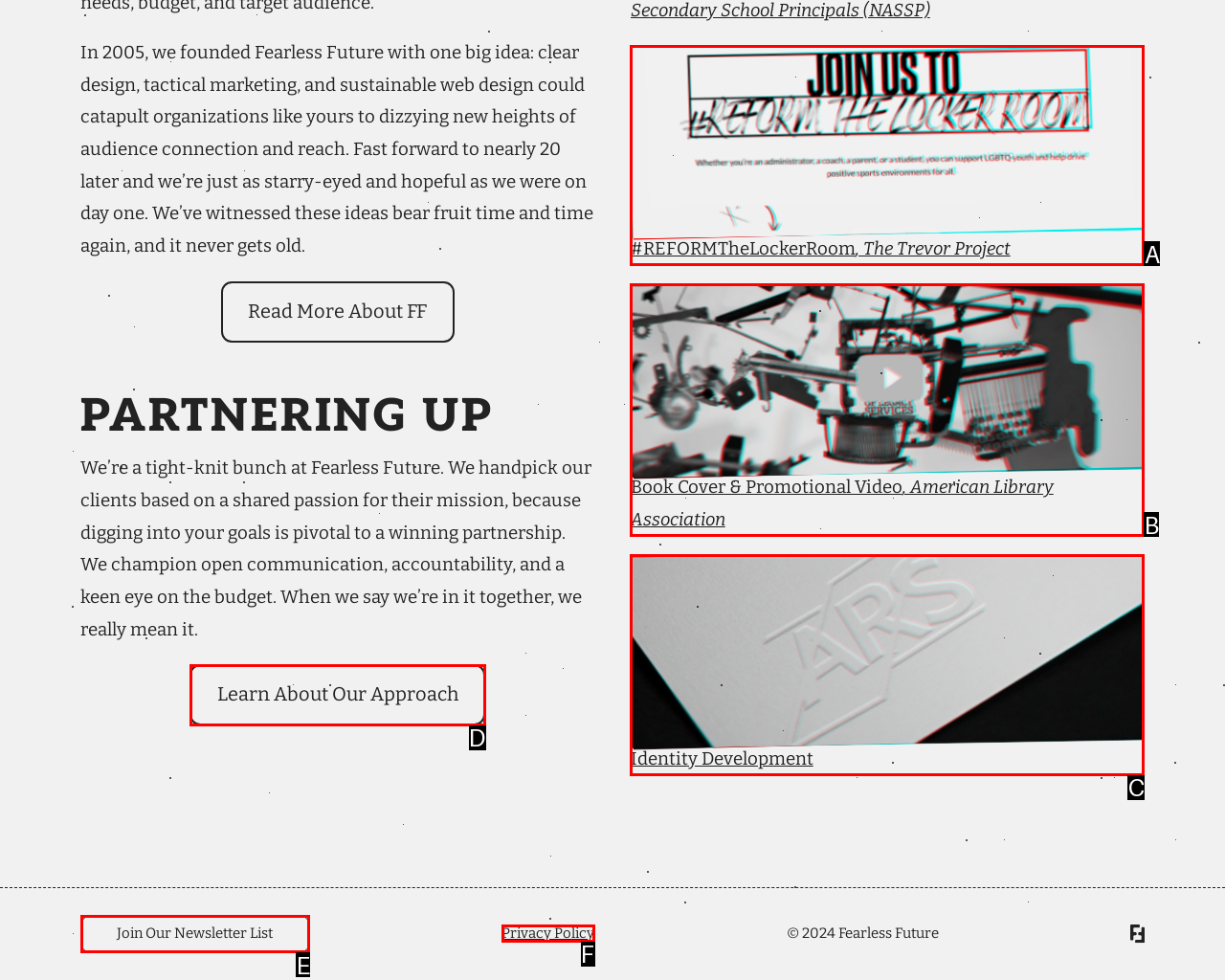Determine which option fits the element description: Identity Development
Answer with the option’s letter directly.

C